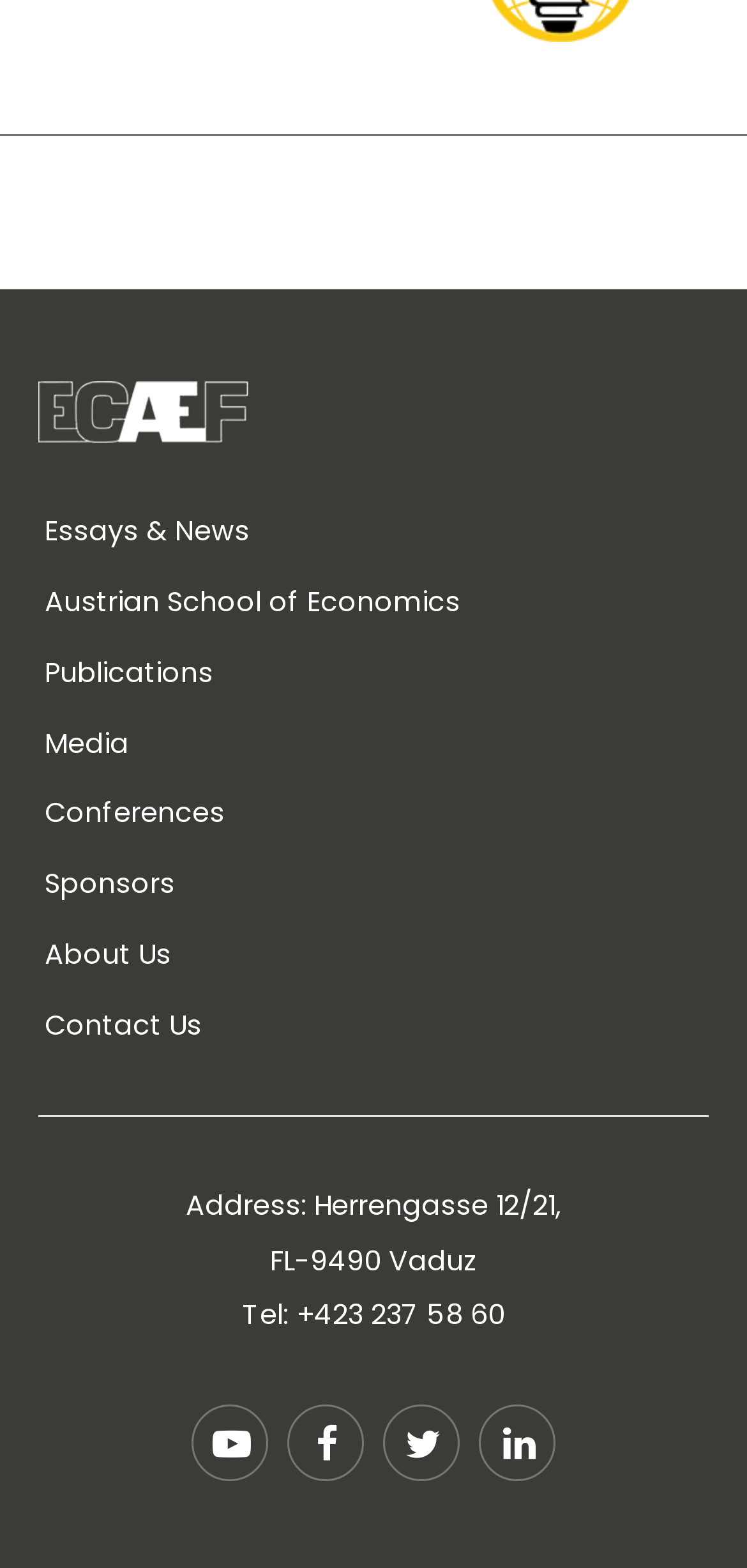Provide the bounding box coordinates for the area that should be clicked to complete the instruction: "Go to Contact Us".

[0.051, 0.638, 0.278, 0.67]